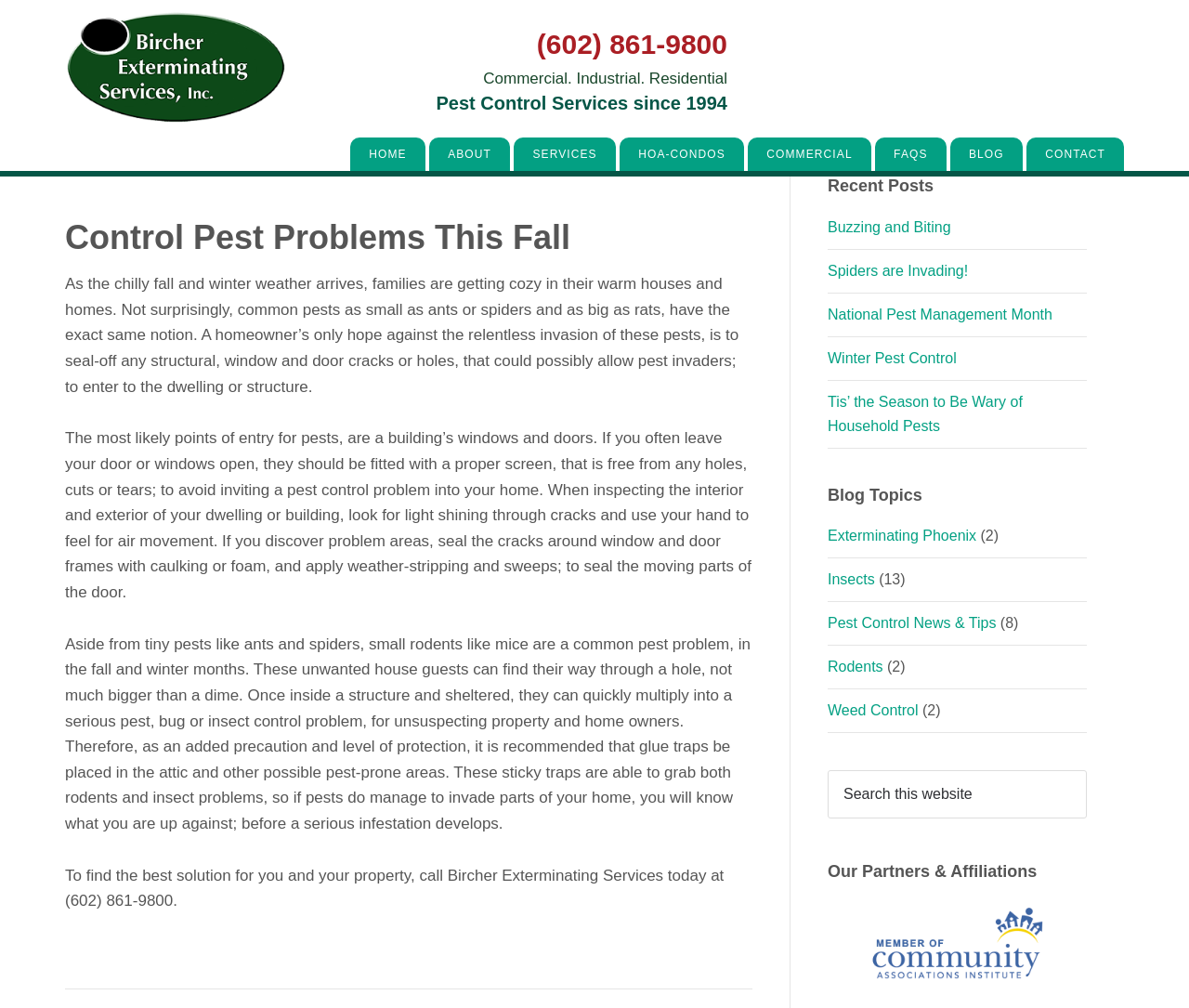Extract the bounding box coordinates for the HTML element that matches this description: "Pest Control News & Tips". The coordinates should be four float numbers between 0 and 1, i.e., [left, top, right, bottom].

[0.696, 0.61, 0.838, 0.626]